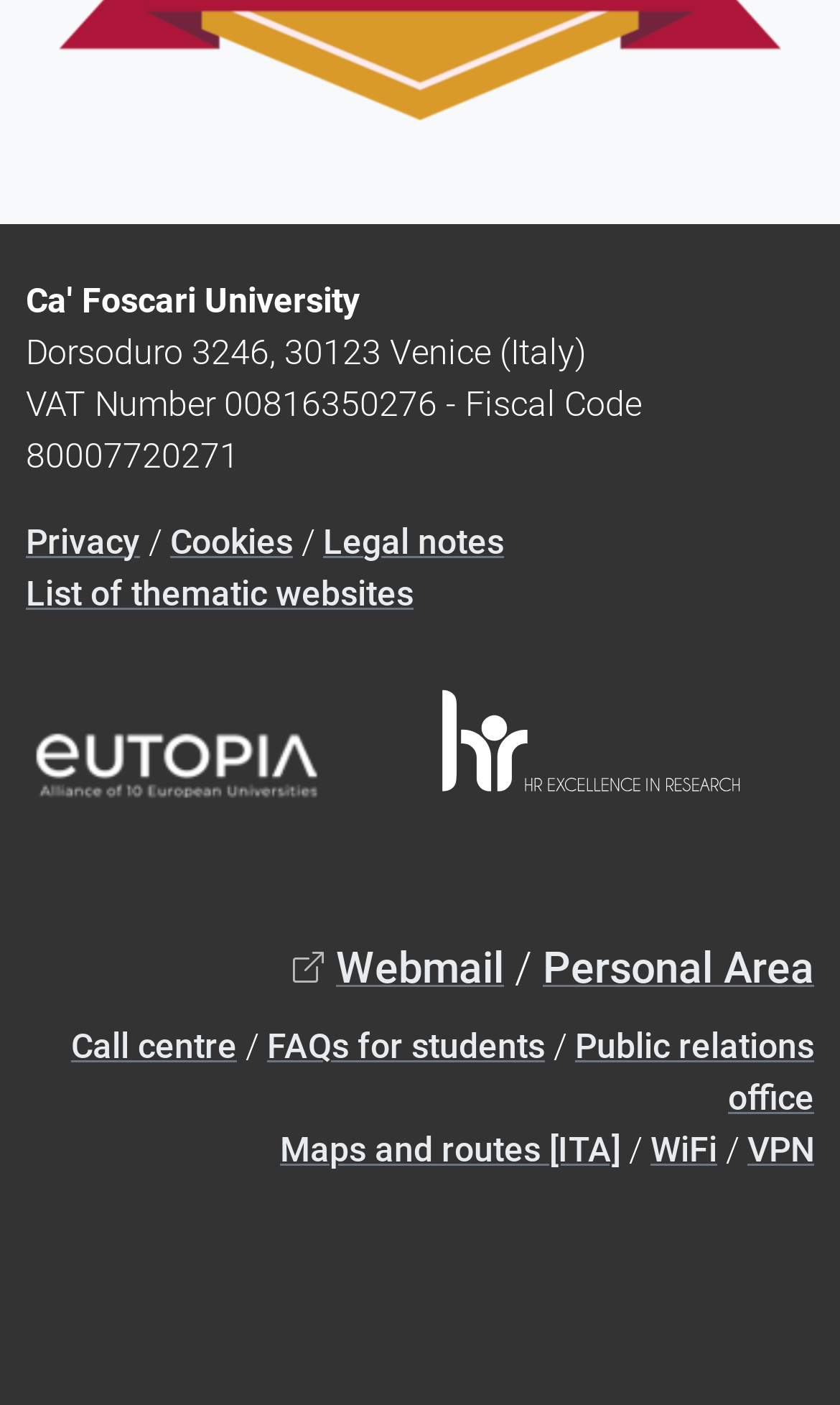Reply to the question with a brief word or phrase: What is the last link in the footer section?

VPN